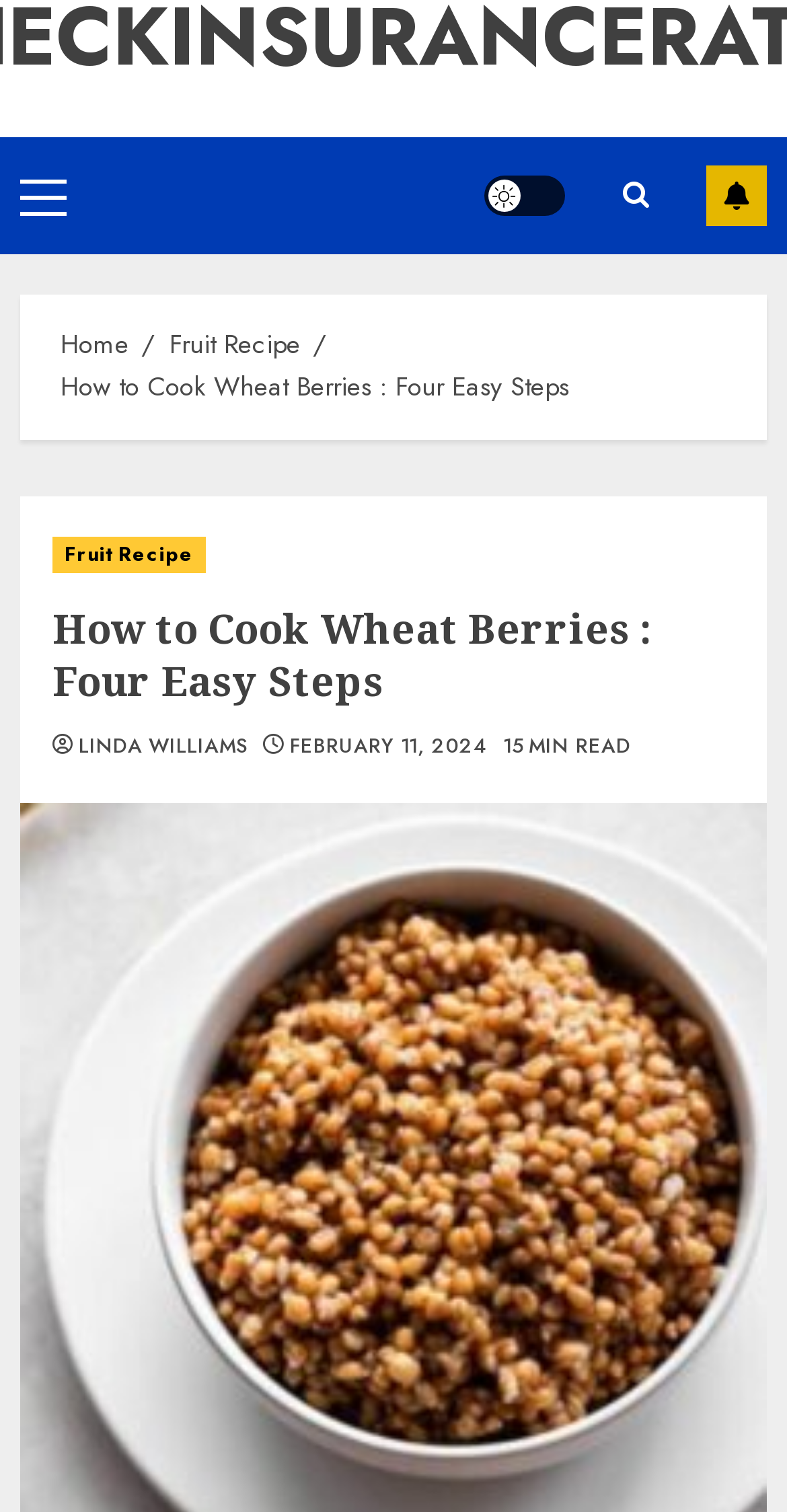Determine the bounding box coordinates of the UI element described below. Use the format (top-left x, top-left y, bottom-right x, bottom-right y) with floating point numbers between 0 and 1: Home

[0.077, 0.215, 0.164, 0.242]